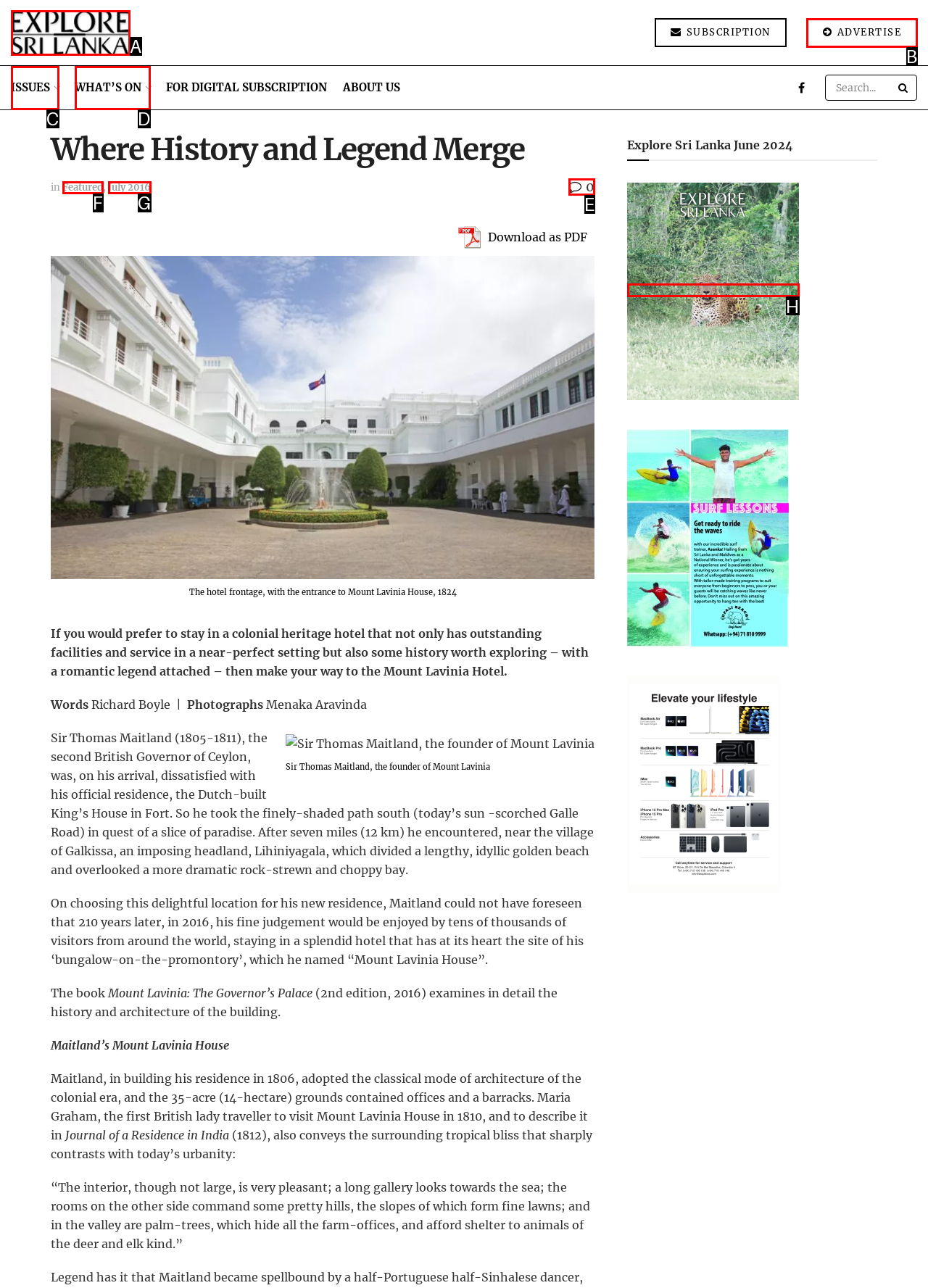Identify the HTML element that matches the description: WHAT’S ON
Respond with the letter of the correct option.

D